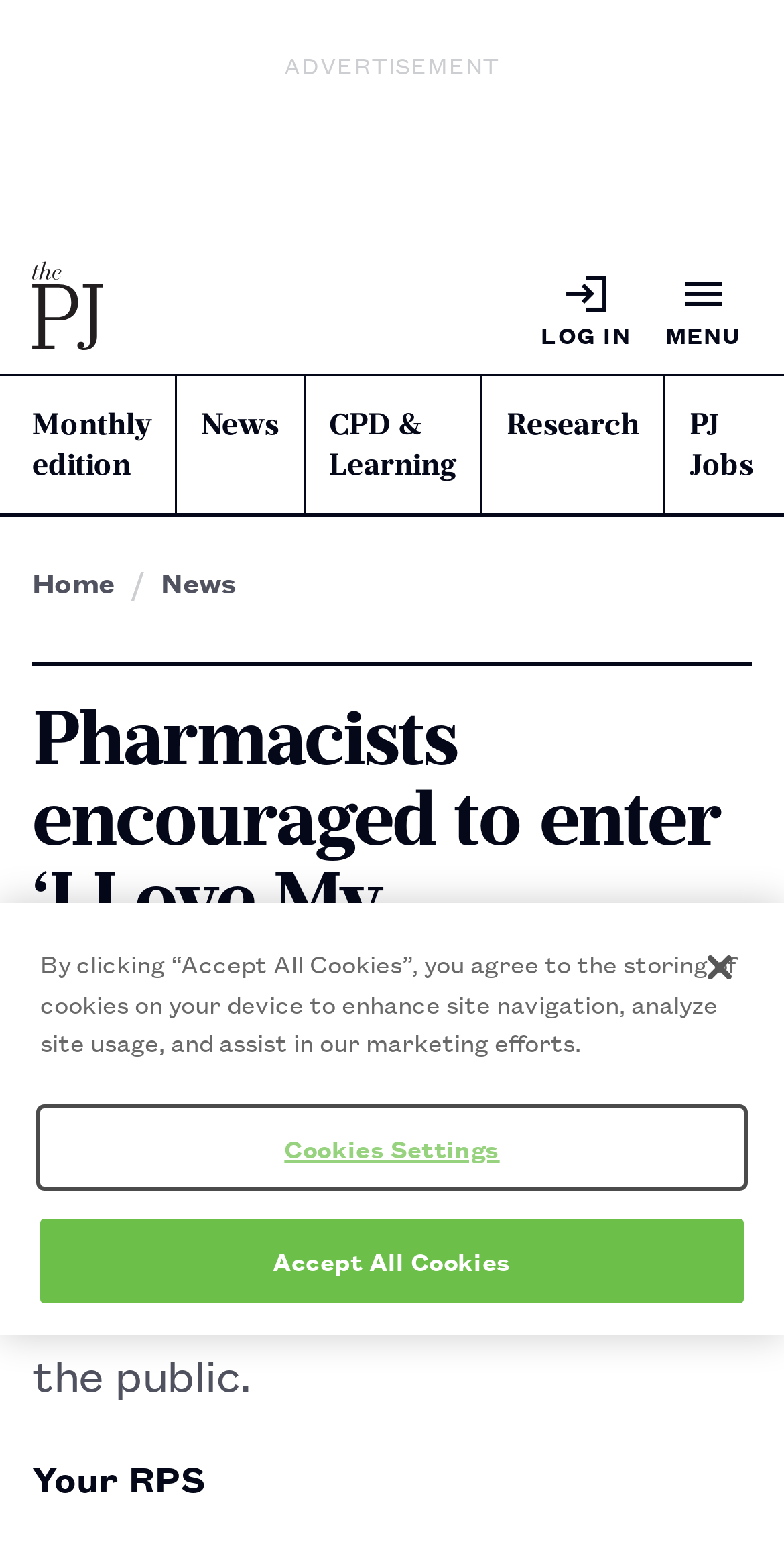Analyze the image and provide a detailed answer to the question: What type of content is available on this website?

I inferred this answer by looking at the links 'News' and 'Research', which suggest that the website contains news and research articles related to pharmacy.